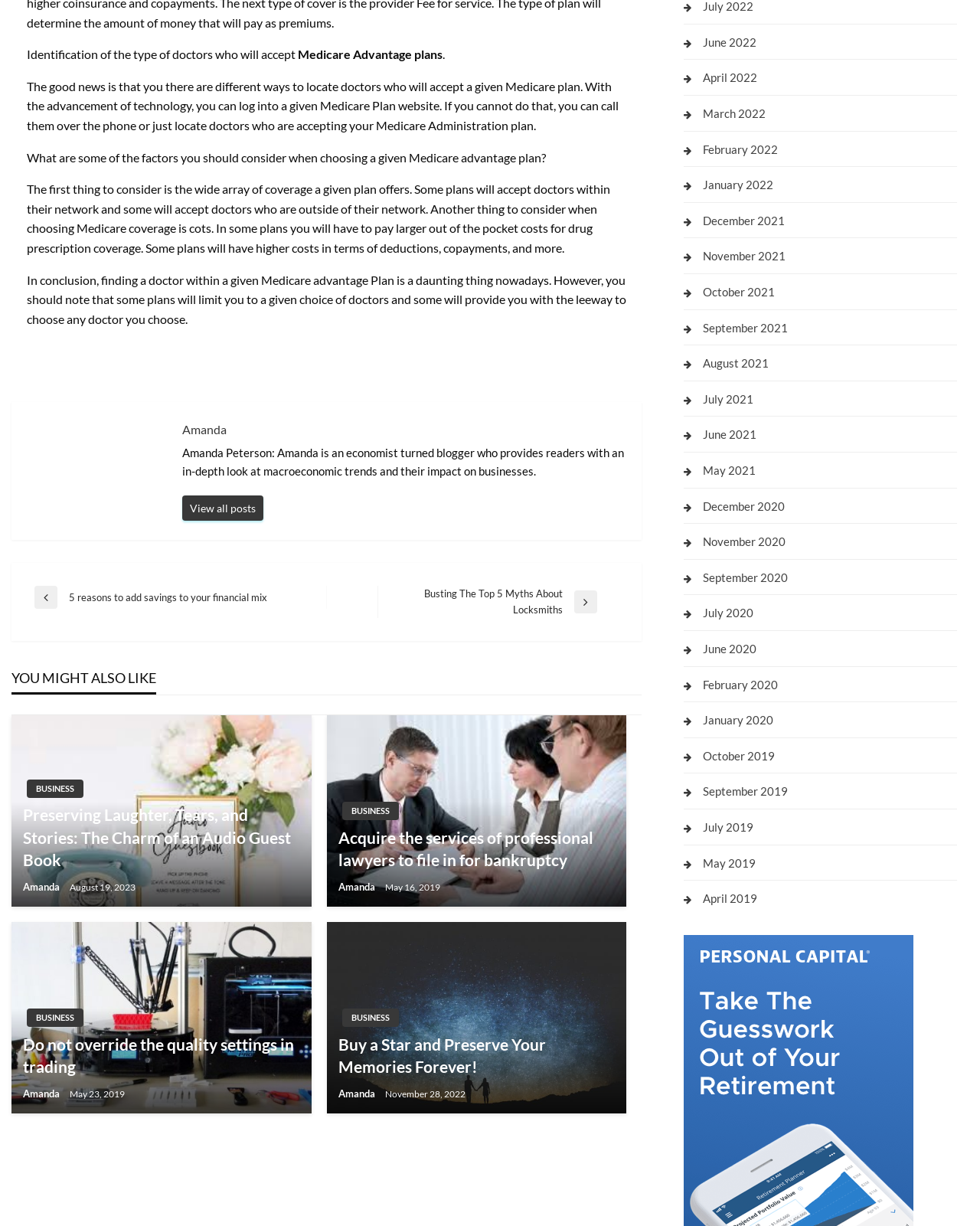Who is the author of the article?
Provide an in-depth and detailed answer to the question.

The author of the article can be identified by reading the static text element that mentions 'Amanda Peterson: Amanda is an economist turned blogger who provides readers with an in-depth look at macroeconomic trends and their impact on businesses.'